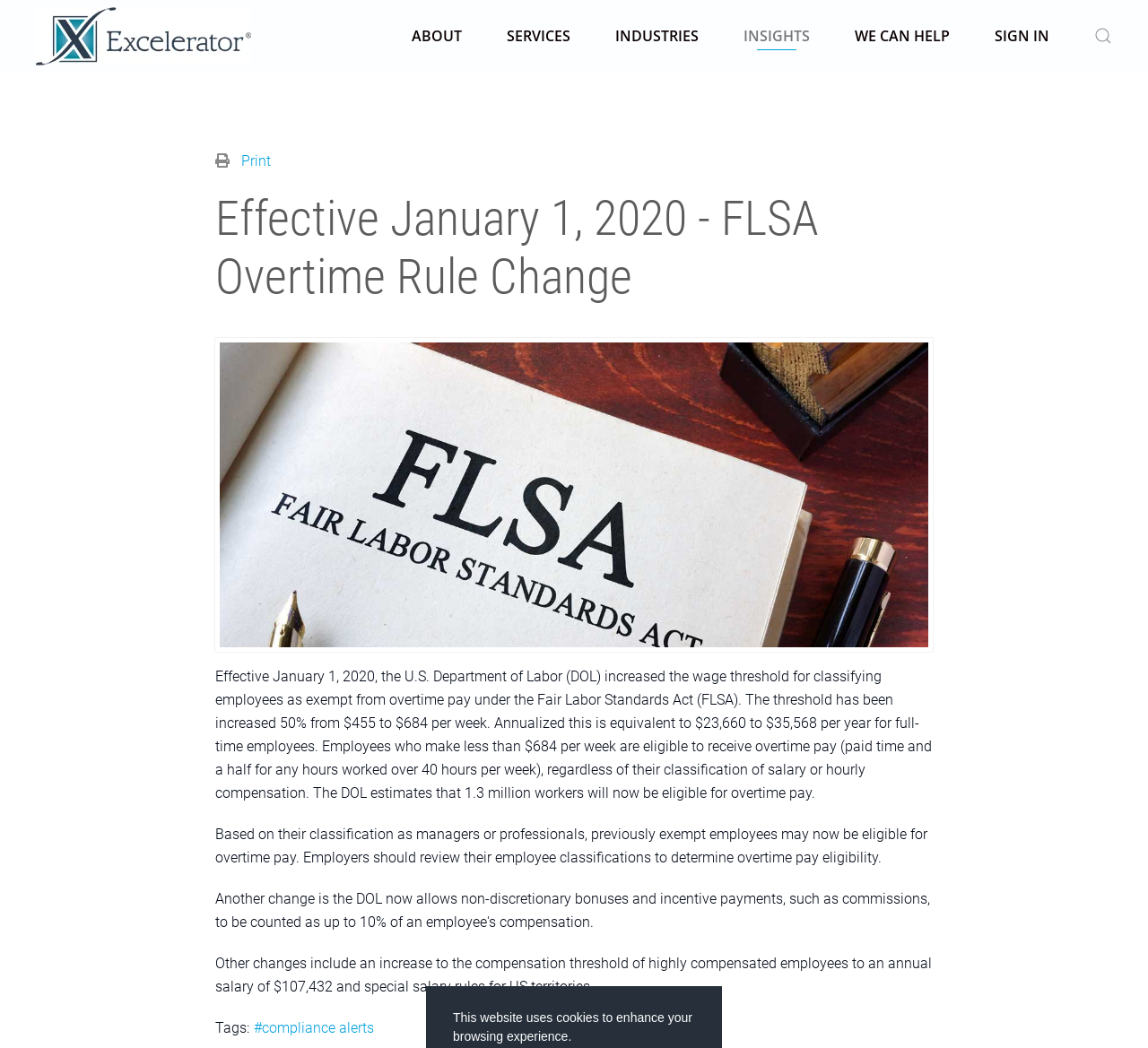Please identify the bounding box coordinates of the region to click in order to complete the task: "Go back to home". The coordinates must be four float numbers between 0 and 1, specified as [left, top, right, bottom].

[0.031, 0.0, 0.219, 0.068]